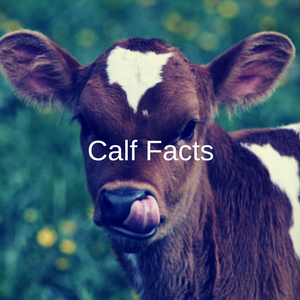Thoroughly describe what you see in the image.

The image features an adorable young calf playfully sticking out its tongue, set against a vibrant background filled with greenery and hints of wildflowers. Prominently displayed over the calf's image are the words "Calf Facts," suggesting that the image is part of informative content related to calves. This captivating representation highlights the charm of calves, which are the young of domestic cattle and are often raised for their meat, known as veal, and for their skin. The image encapsulates the essence of calf rearing and the importance of understanding these animals in agricultural contexts.